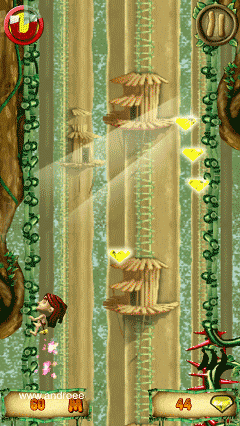What type of environment is the character navigating through?
Offer a detailed and exhaustive answer to the question.

The image features tall, slender trees and rustic platforms, which are characteristic of a jungle environment. The presence of these elements suggests that the character is navigating through a dense jungle.